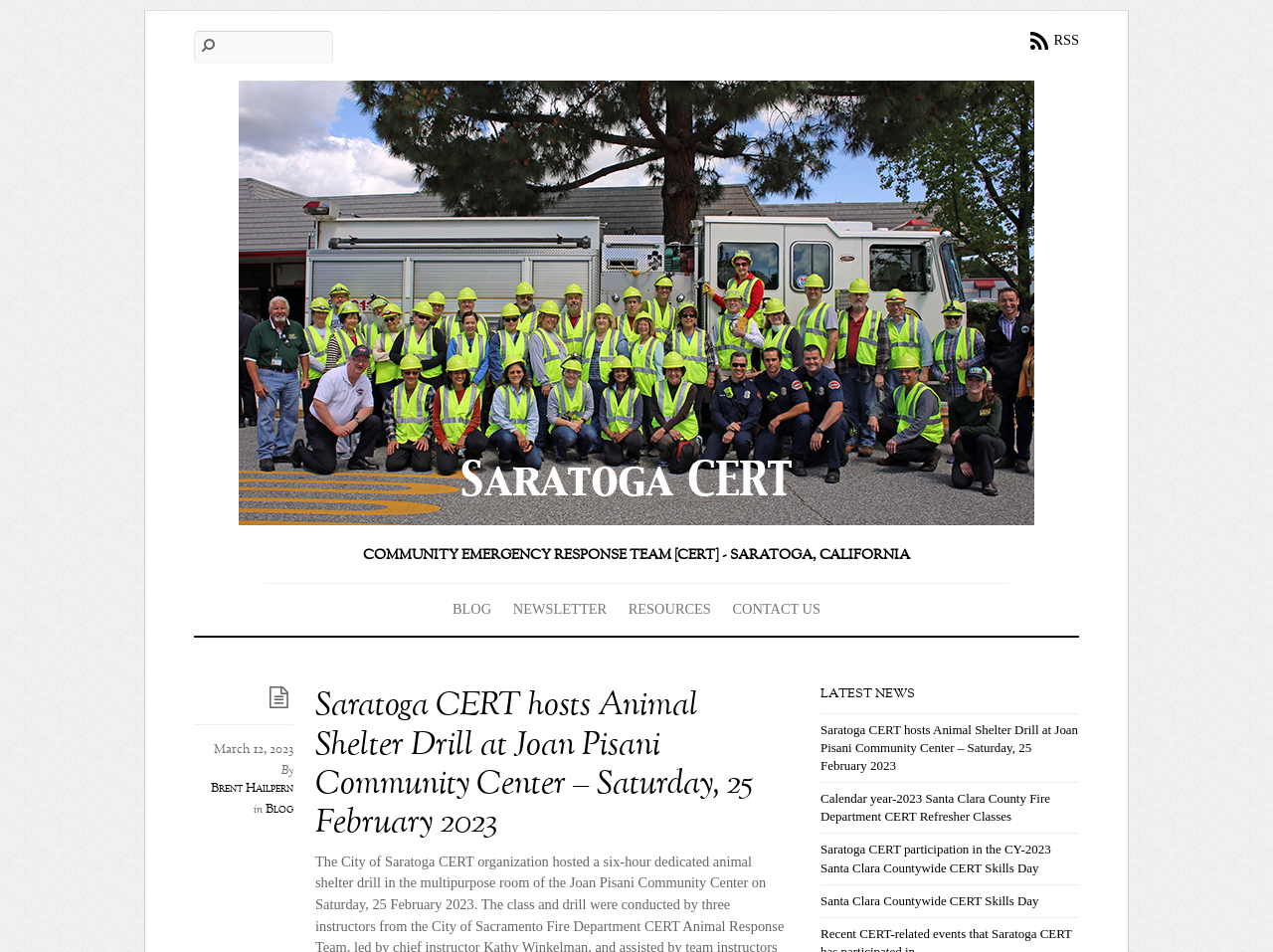For the element described, predict the bounding box coordinates as (top-left x, top-left y, bottom-right x, bottom-right y). All values should be between 0 and 1. Element description: Contact Us

[0.571, 0.624, 0.648, 0.655]